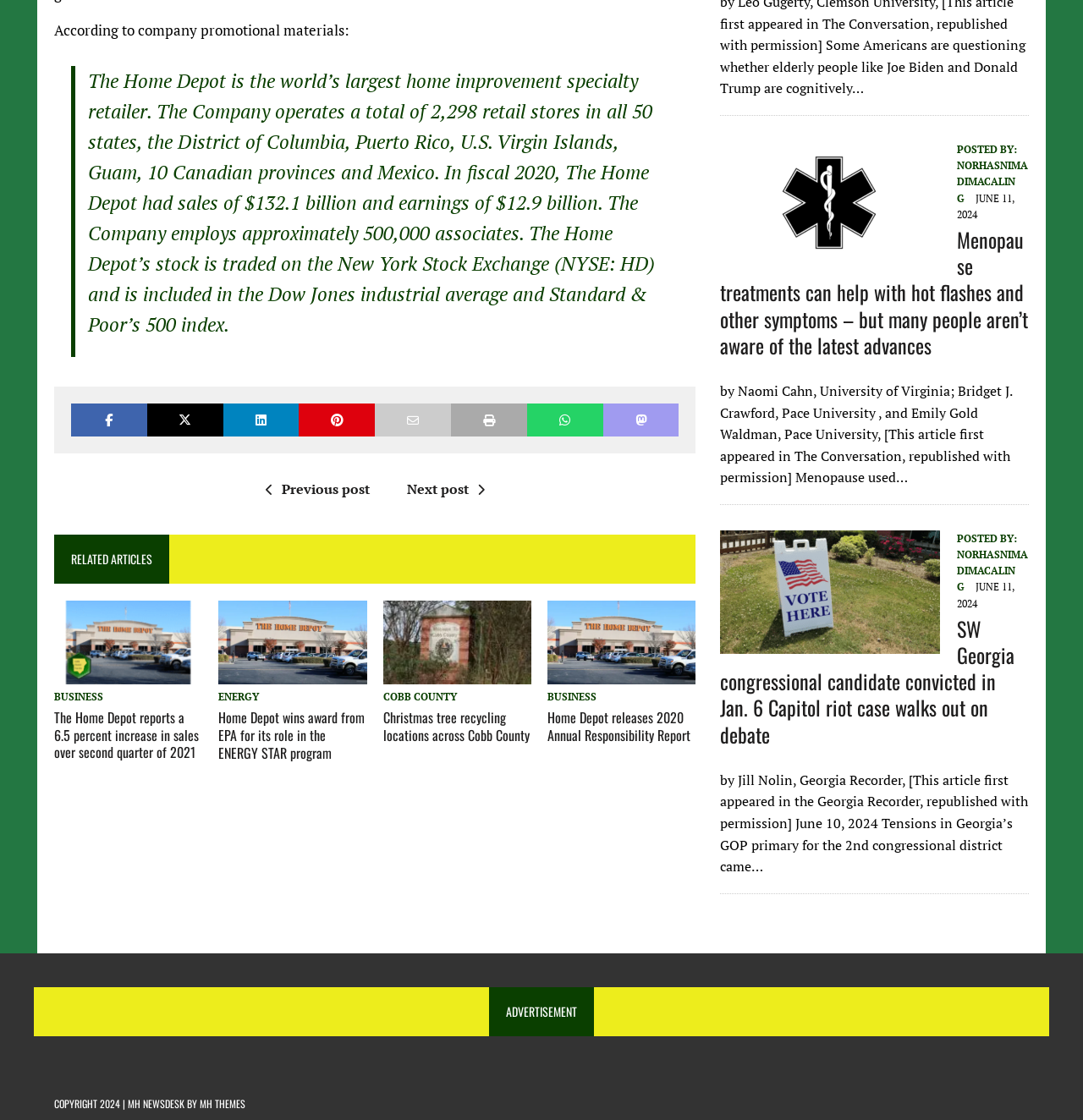Please locate the bounding box coordinates of the element that needs to be clicked to achieve the following instruction: "Read about The Home Depot". The coordinates should be four float numbers between 0 and 1, i.e., [left, top, right, bottom].

[0.081, 0.061, 0.605, 0.301]